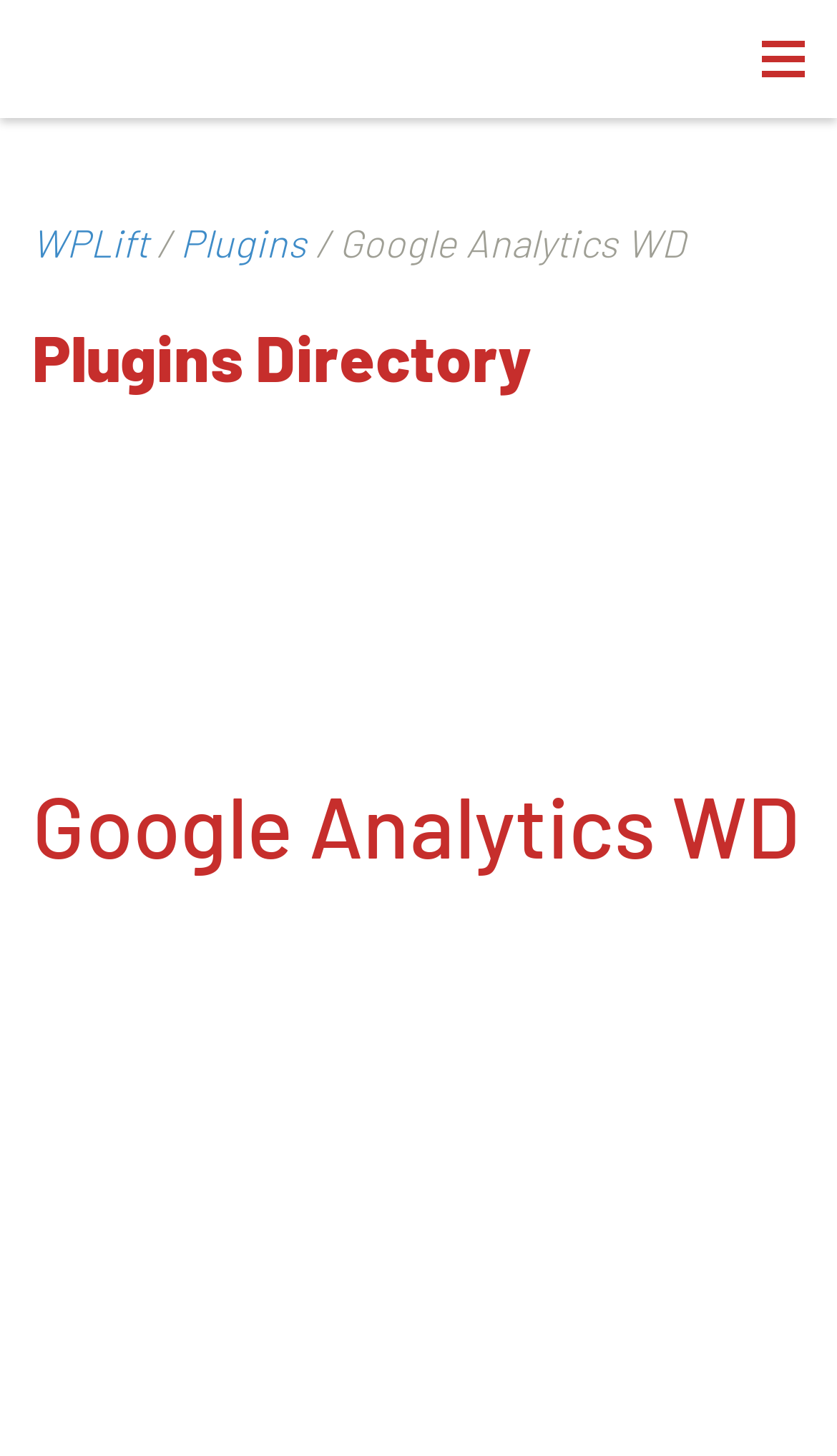Analyze the image and deliver a detailed answer to the question: What is the purpose of the 'Menu Toggle' button?

I inferred the purpose of the 'Menu Toggle' button by its name and its location in the 'Main Navigation' section, which suggests that it is used to toggle the menu on and off.